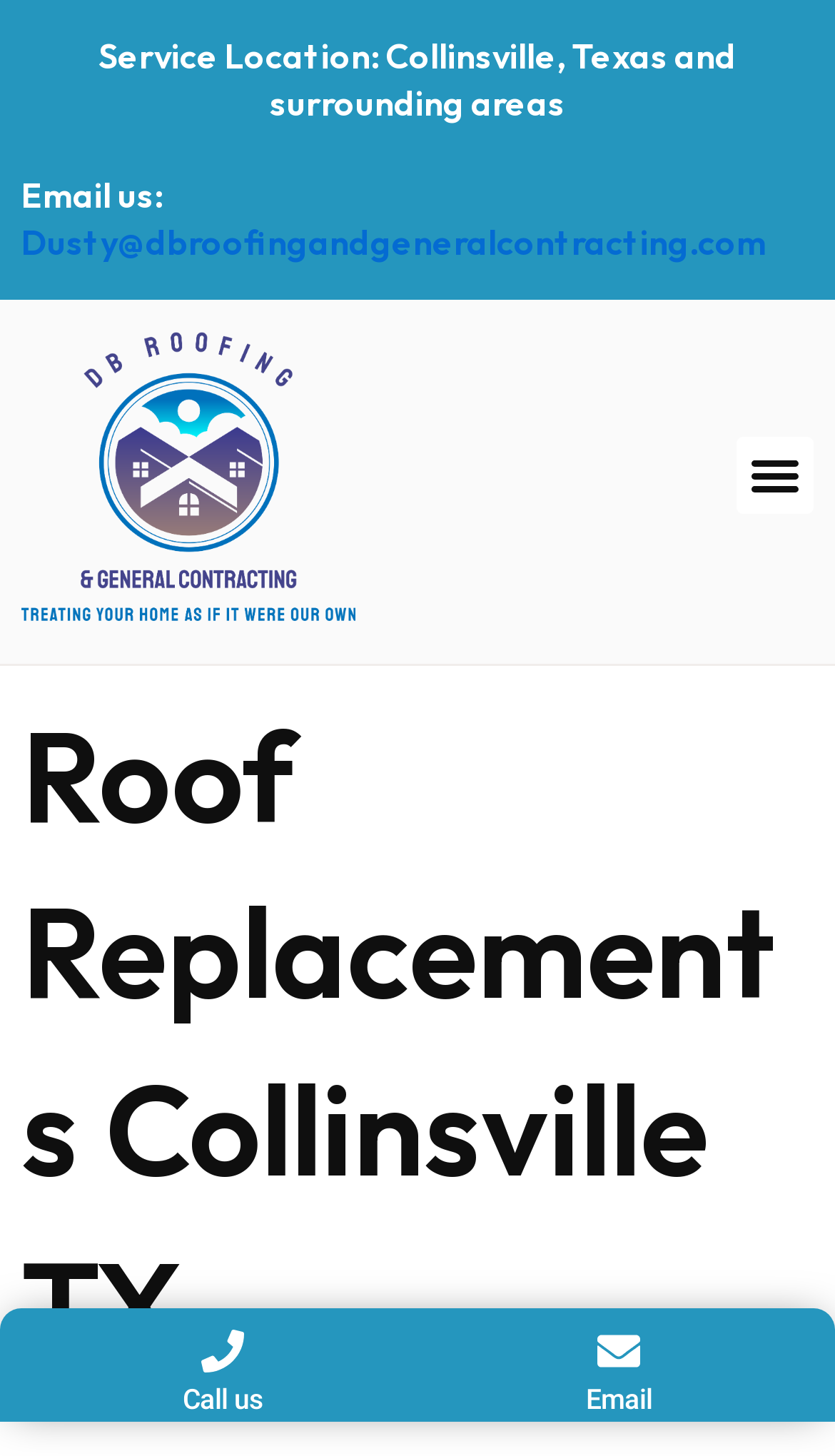Locate and generate the text content of the webpage's heading.

Roof Replacements Collinsville TX